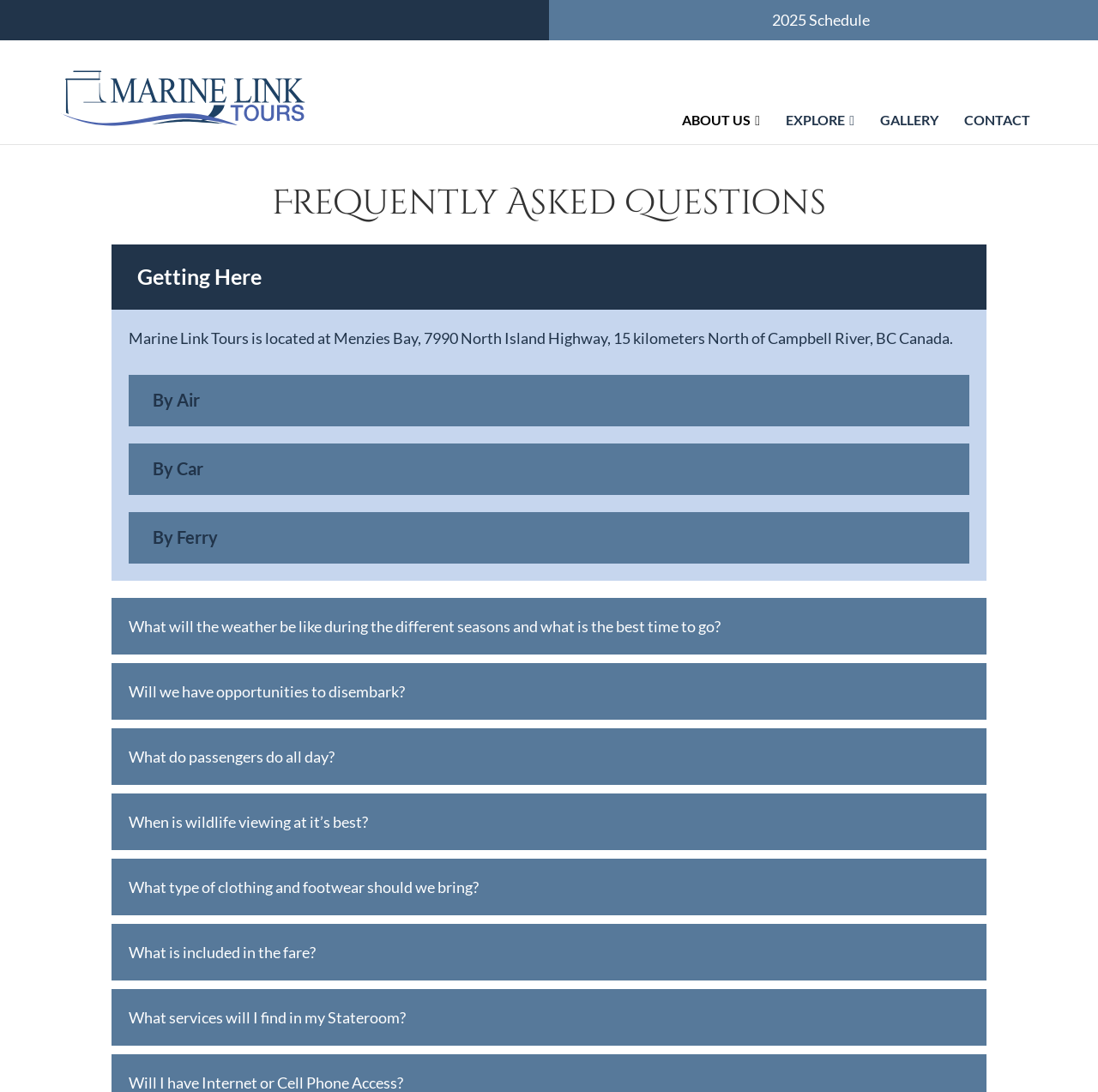Using the element description: "See Availability", determine the bounding box coordinates for the specified UI element. The coordinates should be four float numbers between 0 and 1, [left, top, right, bottom].

[0.815, 0.048, 0.909, 0.065]